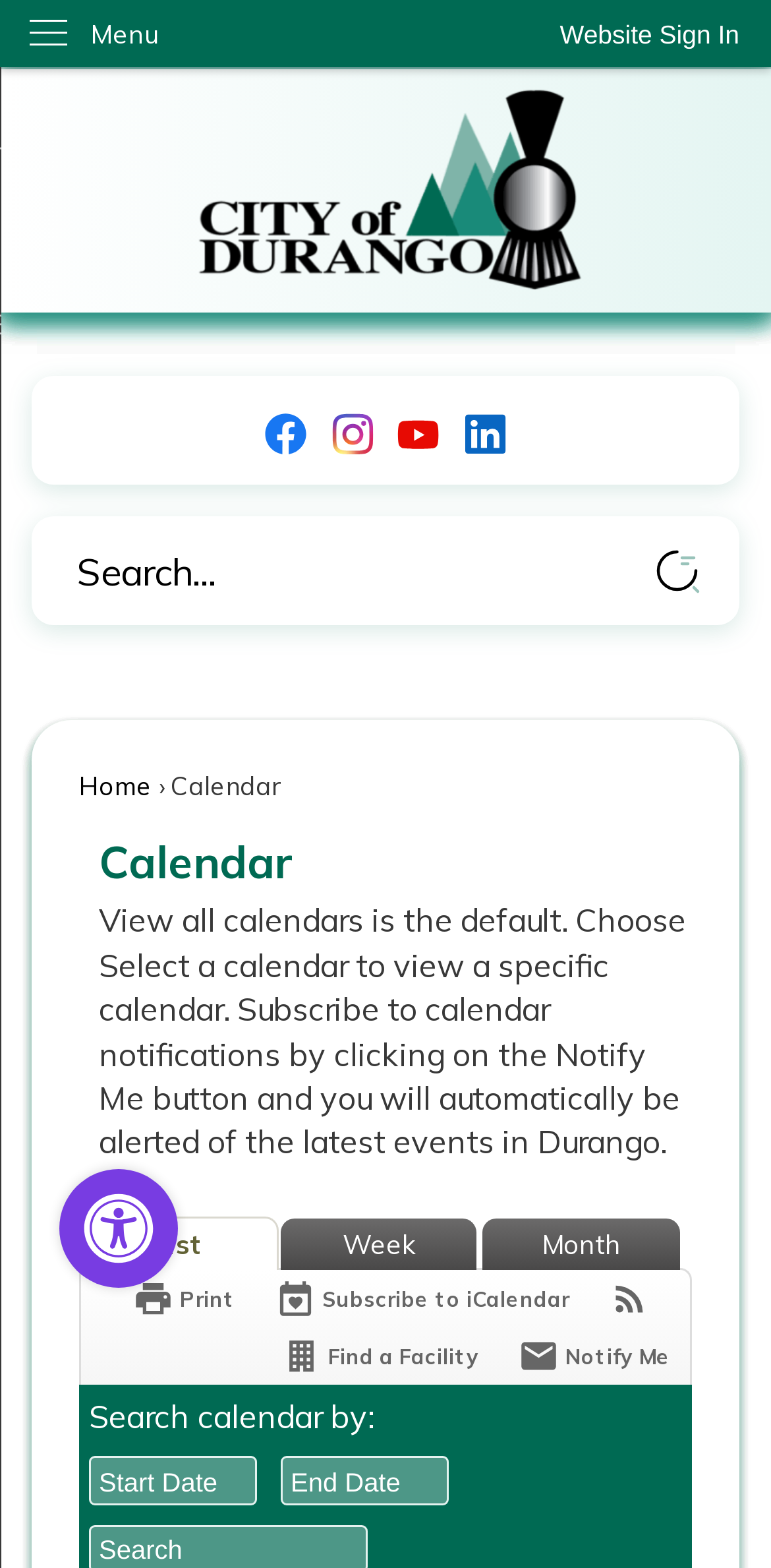Using the given description, provide the bounding box coordinates formatted as (top-left x, top-left y, bottom-right x, bottom-right y), with all values being floating point numbers between 0 and 1. Description: aria-label="Facebook Logo graphic"

[0.343, 0.259, 0.397, 0.29]